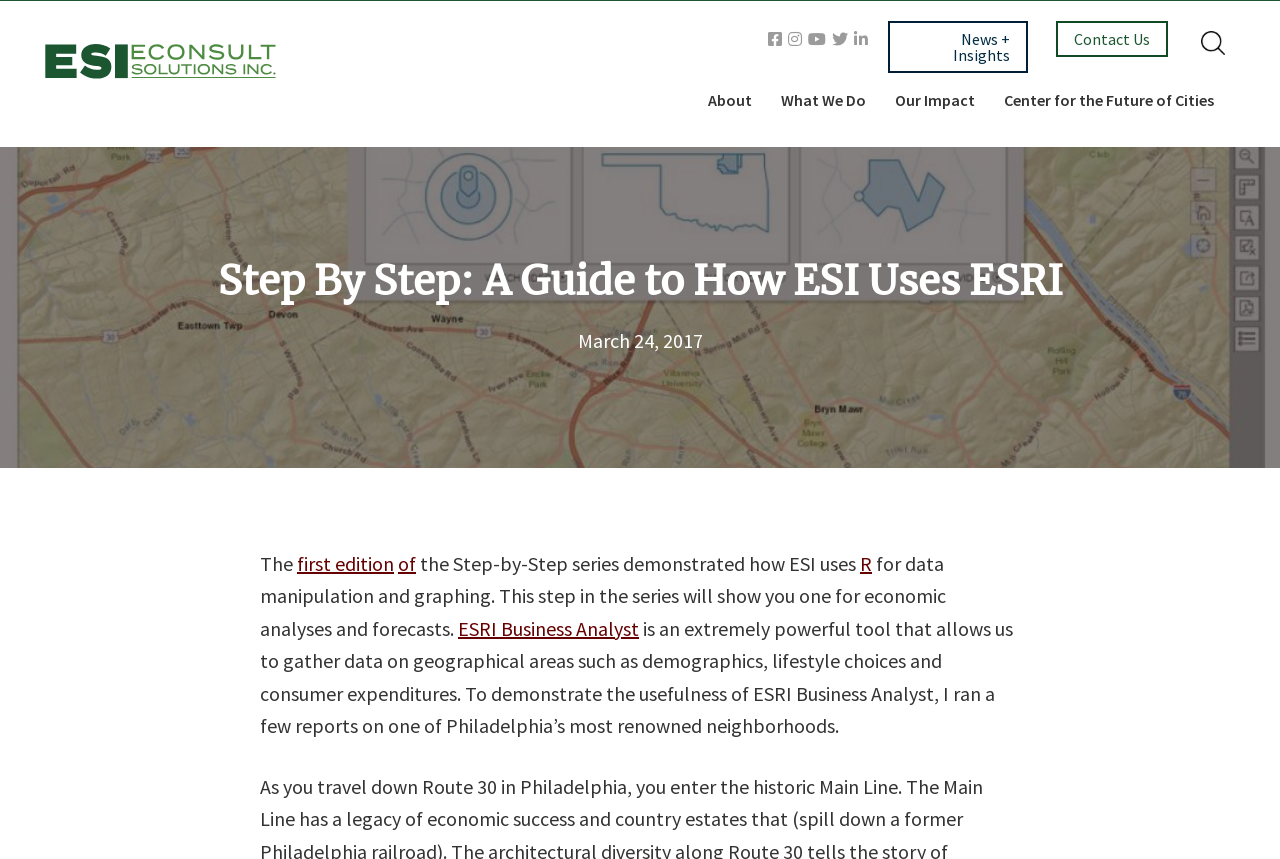Using the provided description About, find the bounding box coordinates for the UI element. Provide the coordinates in (top-left x, top-left y, bottom-right x, bottom-right y) format, ensuring all values are between 0 and 1.

[0.542, 0.085, 0.598, 0.148]